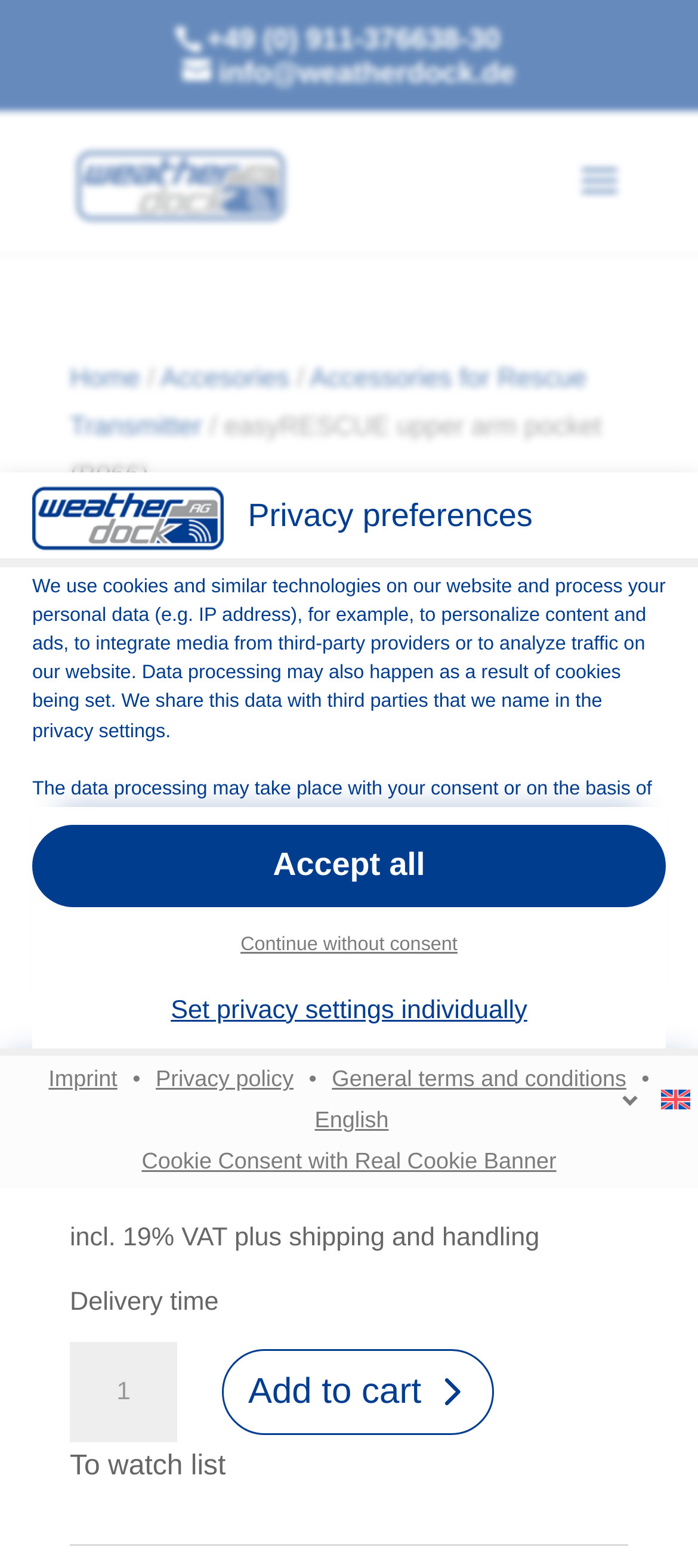Indicate the bounding box coordinates of the element that needs to be clicked to satisfy the following instruction: "Go to Imprint". The coordinates should be four float numbers between 0 and 1, i.e., [left, top, right, bottom].

[0.057, 0.68, 0.181, 0.696]